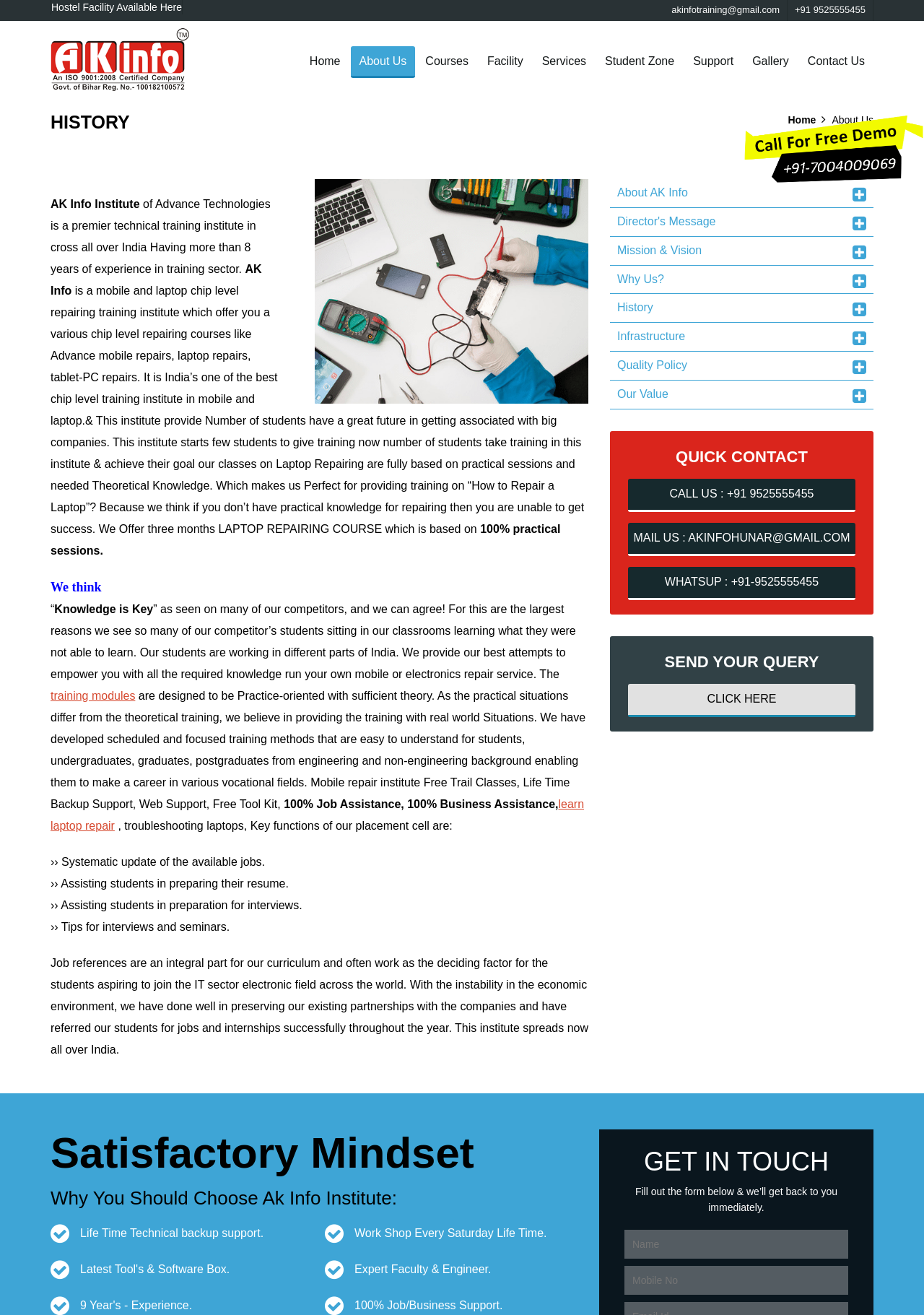Specify the bounding box coordinates of the region I need to click to perform the following instruction: "Click on the 'Courses' link". The coordinates must be four float numbers in the range of 0 to 1, i.e., [left, top, right, bottom].

[0.451, 0.035, 0.516, 0.06]